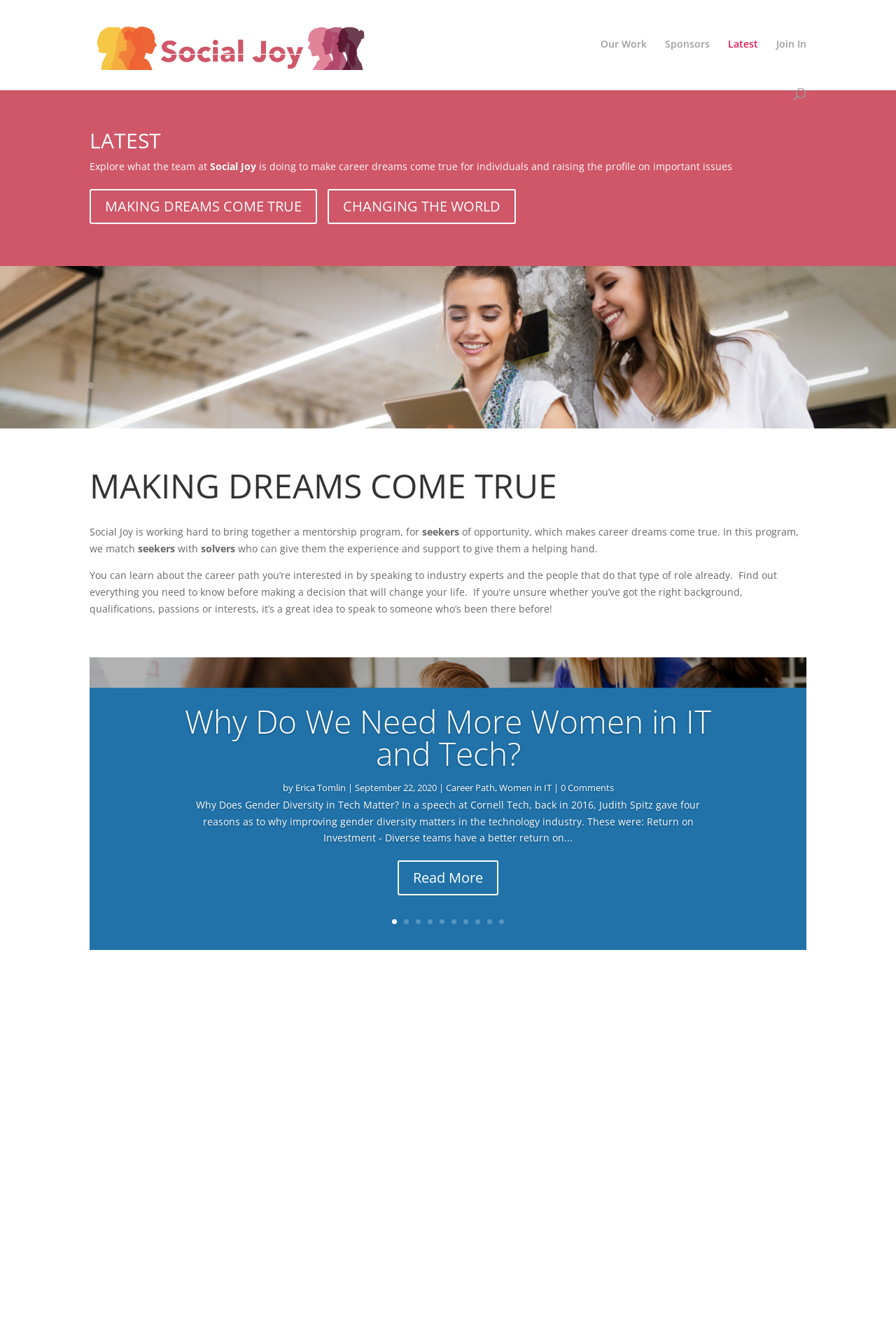Could you please study the image and provide a detailed answer to the question:
What is the name of the organization?

The name of the organization can be found in the top-left corner of the webpage, where it says 'Latest - Social Joy' and also in the image and link with the same text.